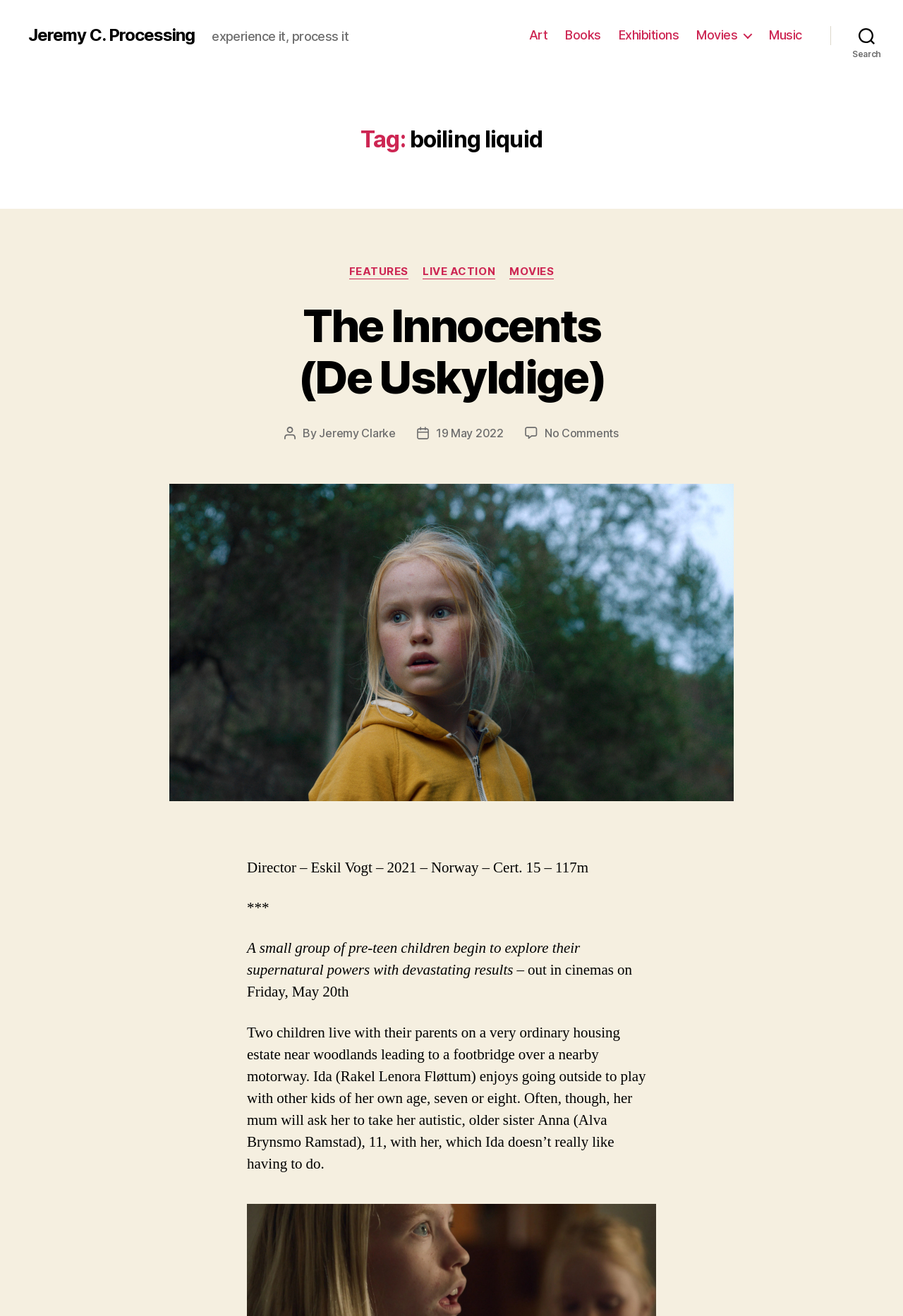Provide a brief response to the question below using one word or phrase:
What is the category of the post?

boiling liquid